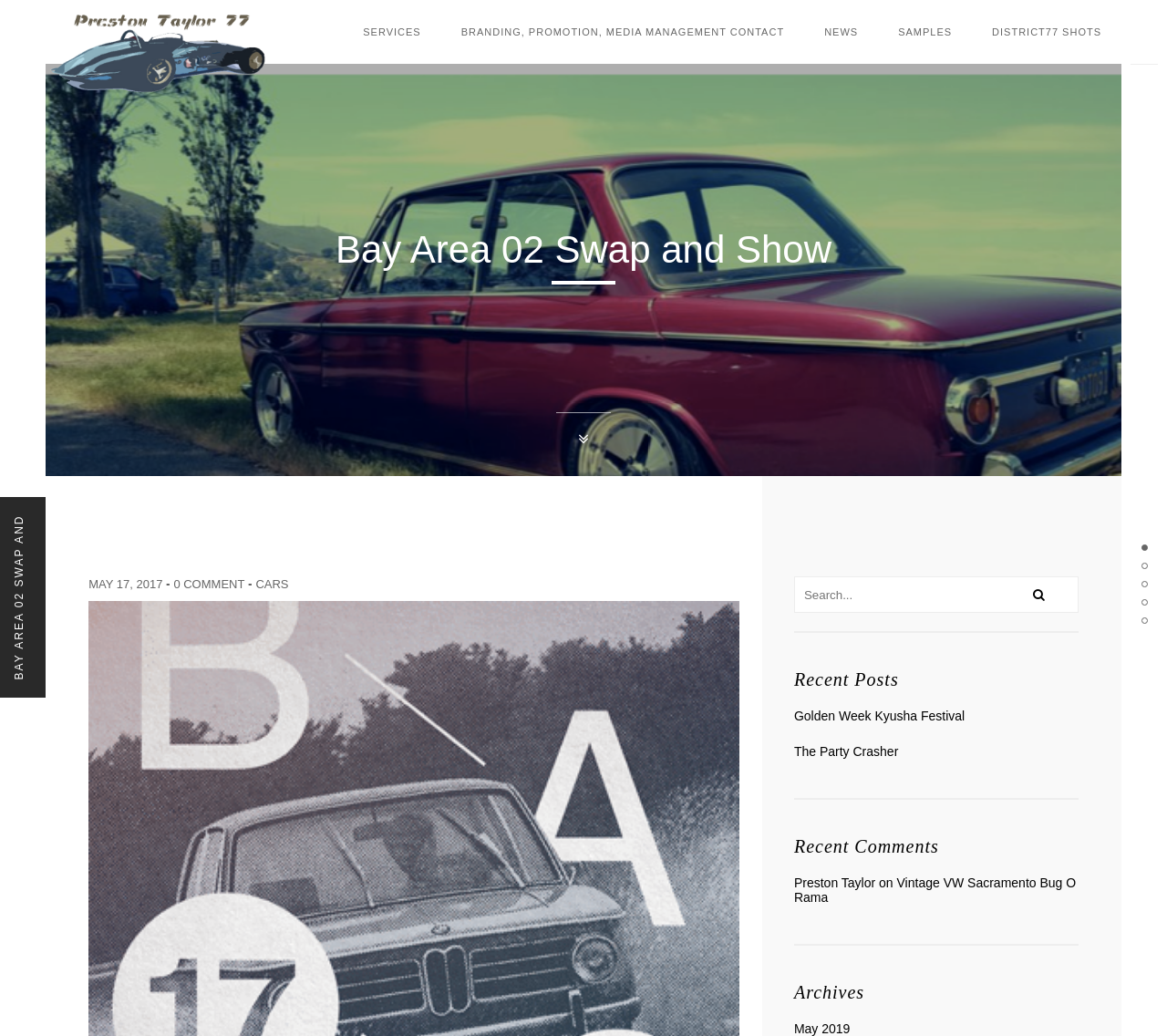Describe all the visual and textual components of the webpage comprehensively.

The webpage is about Bay Area 02 Swap and Show, specifically related to Preston Taylor 77. At the top left, there is an image of Preston Taylor 77. Below the image, there are five links in a row, including SERVICES, BRANDING, PROMOTION, MEDIA MANAGEMENT CONTACT, NEWS, SAMPLES, and DISTRICT77 SHOTS. 

On the right side of the page, there are five links labeled Section 1 to Section 5, aligned vertically. 

In the center of the page, there is a heading that reads "Bay Area 02 Swap and Show". Below the heading, there is a link with a font awesome icon, followed by three links: MAY 17, 2017, 0 COMMENT, and CARS. 

On the lower half of the page, there is a search bar with a textbox and a button. Above the search bar, there is a heading that reads "Recent Posts", followed by two links: Golden Week Kyusha Festival and The Party Crasher. 

Below the search bar, there is a heading that reads "Recent Comments", followed by two lines of text: "Preston Taylor on" and a link to "Vintage VW Sacramento Bug O Rama". 

At the bottom of the page, there is a heading that reads "Archives", followed by a link to "May 2019".